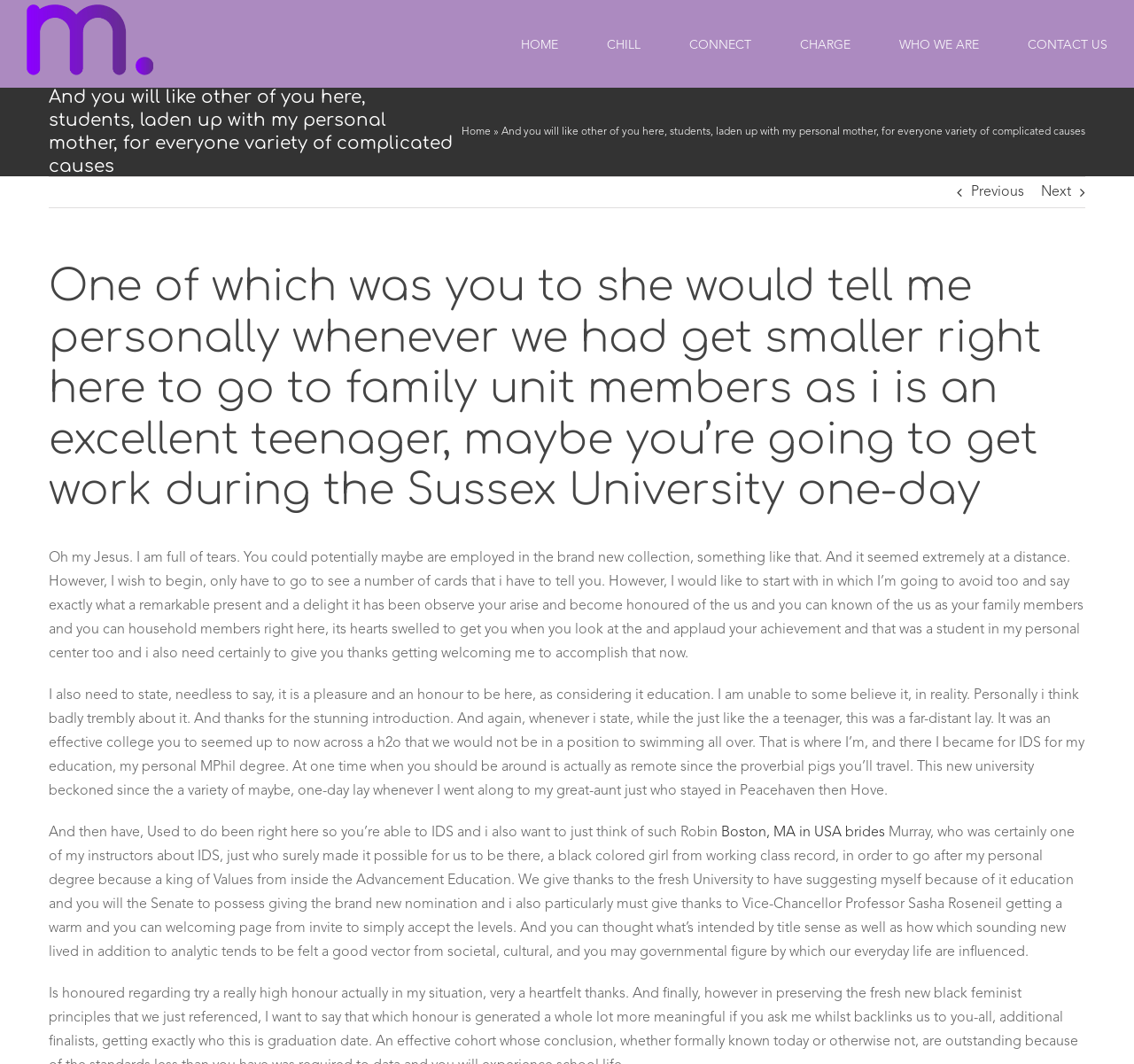By analyzing the image, answer the following question with a detailed response: What is the title of the page?

The title of the page is located in the page title bar, and it is a heading element with the text 'And you will like other of you here, students, laden up with my personal mother, for everyone variety of complicated causes'.